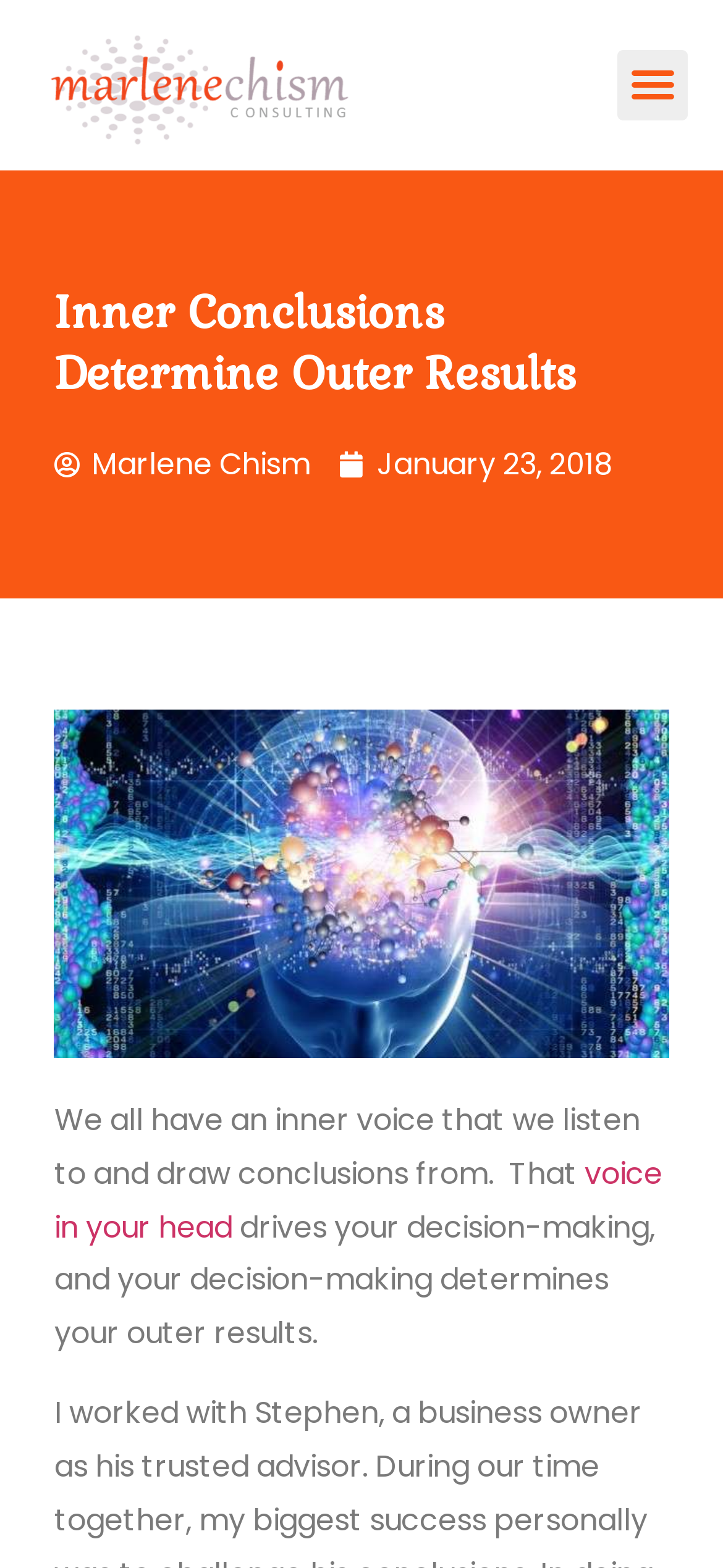Provide the bounding box coordinates in the format (top-left x, top-left y, bottom-right x, bottom-right y). All values are floating point numbers between 0 and 1. Determine the bounding box coordinate of the UI element described as: Menu

[0.854, 0.032, 0.951, 0.076]